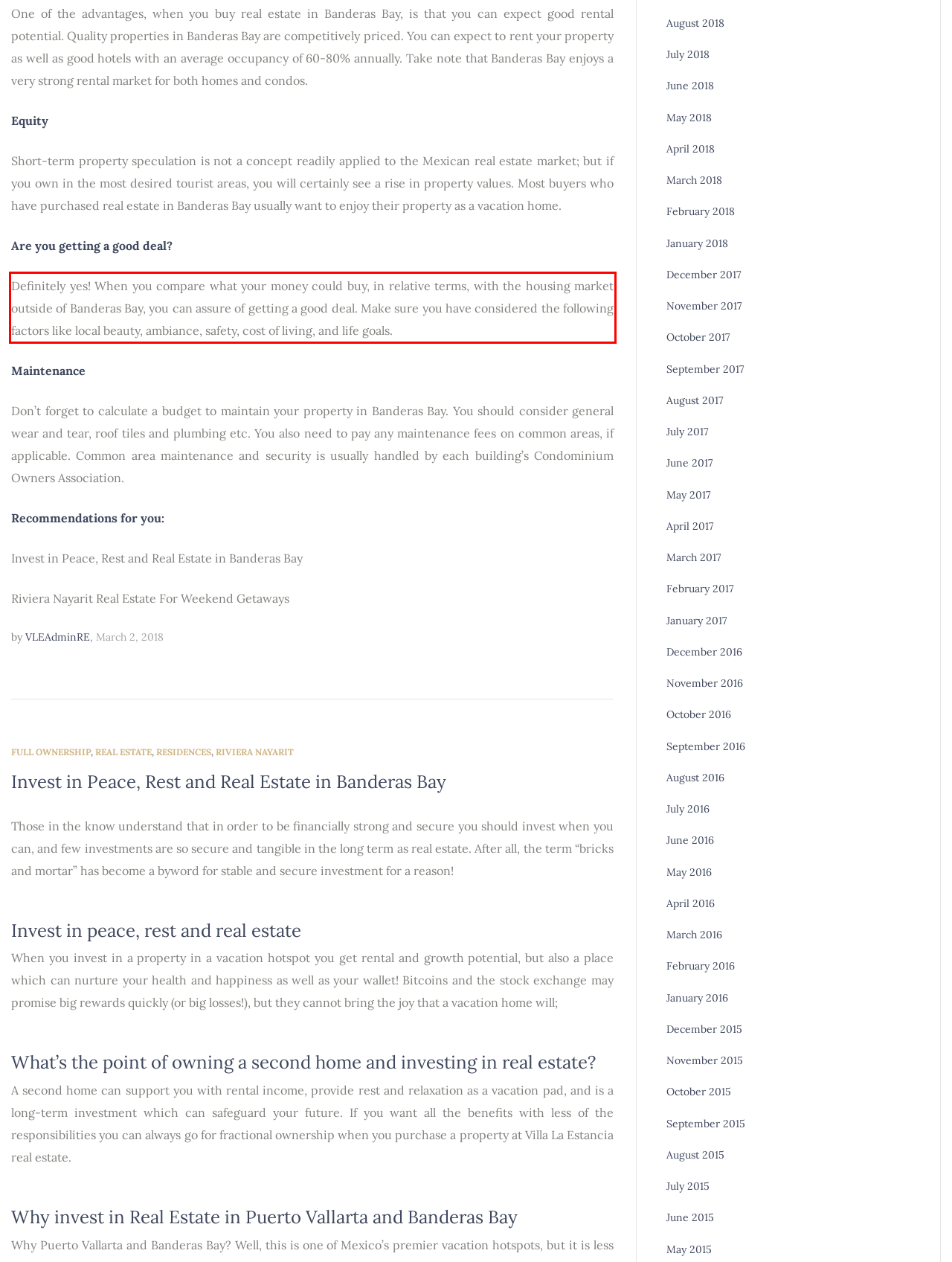View the screenshot of the webpage and identify the UI element surrounded by a red bounding box. Extract the text contained within this red bounding box.

Definitely yes! When you compare what your money could buy, in relative terms, with the housing market outside of Banderas Bay, you can assure of getting a good deal. Make sure you have considered the following factors like local beauty, ambiance, safety, cost of living, and life goals.